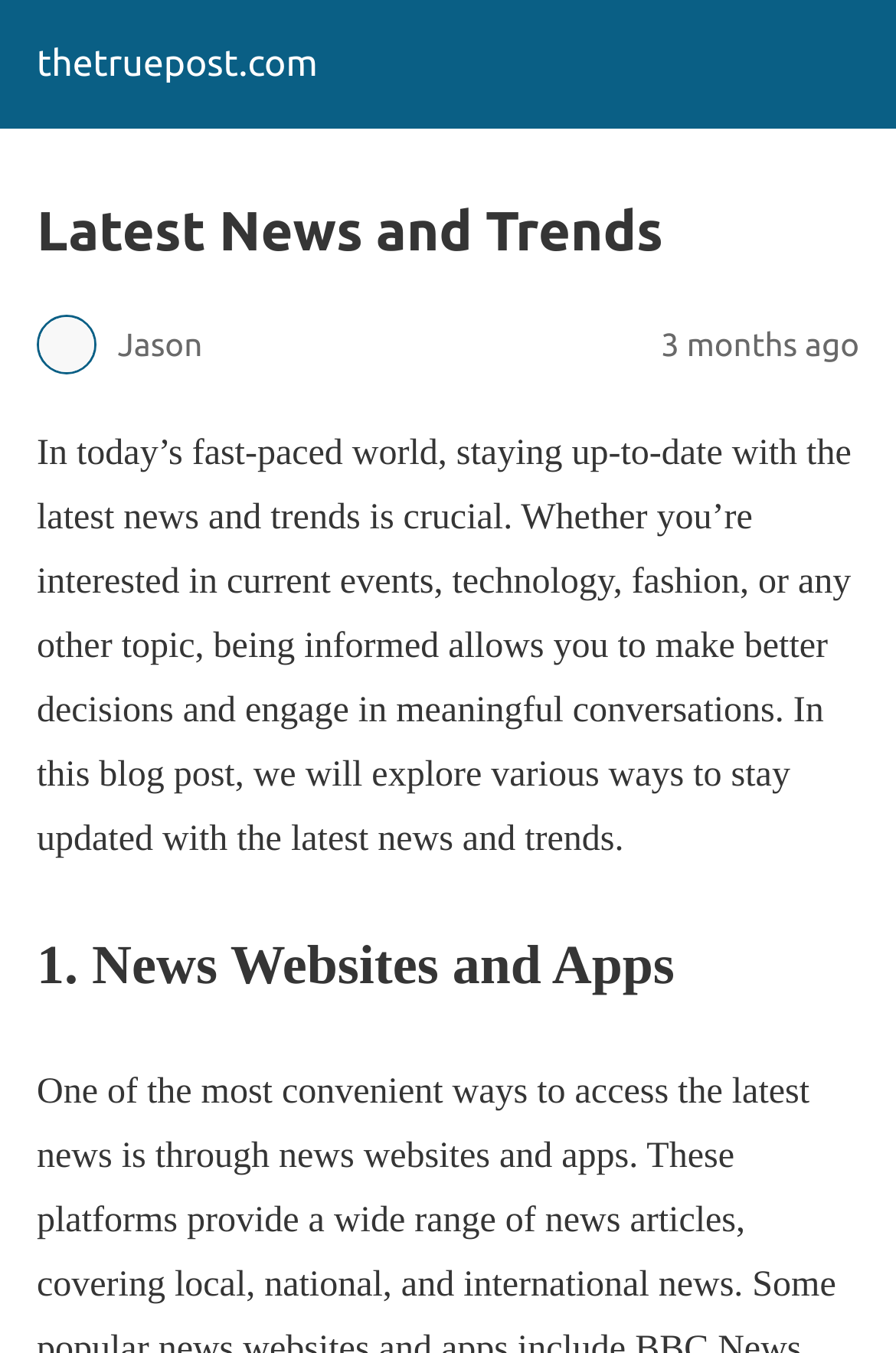What is the first method to stay updated with the latest news and trends?
Please answer the question with as much detail as possible using the screenshot.

The first method to stay updated with the latest news and trends is News Websites and Apps, which is mentioned in the heading '1. News Websites and Apps' located below the introductory paragraph.